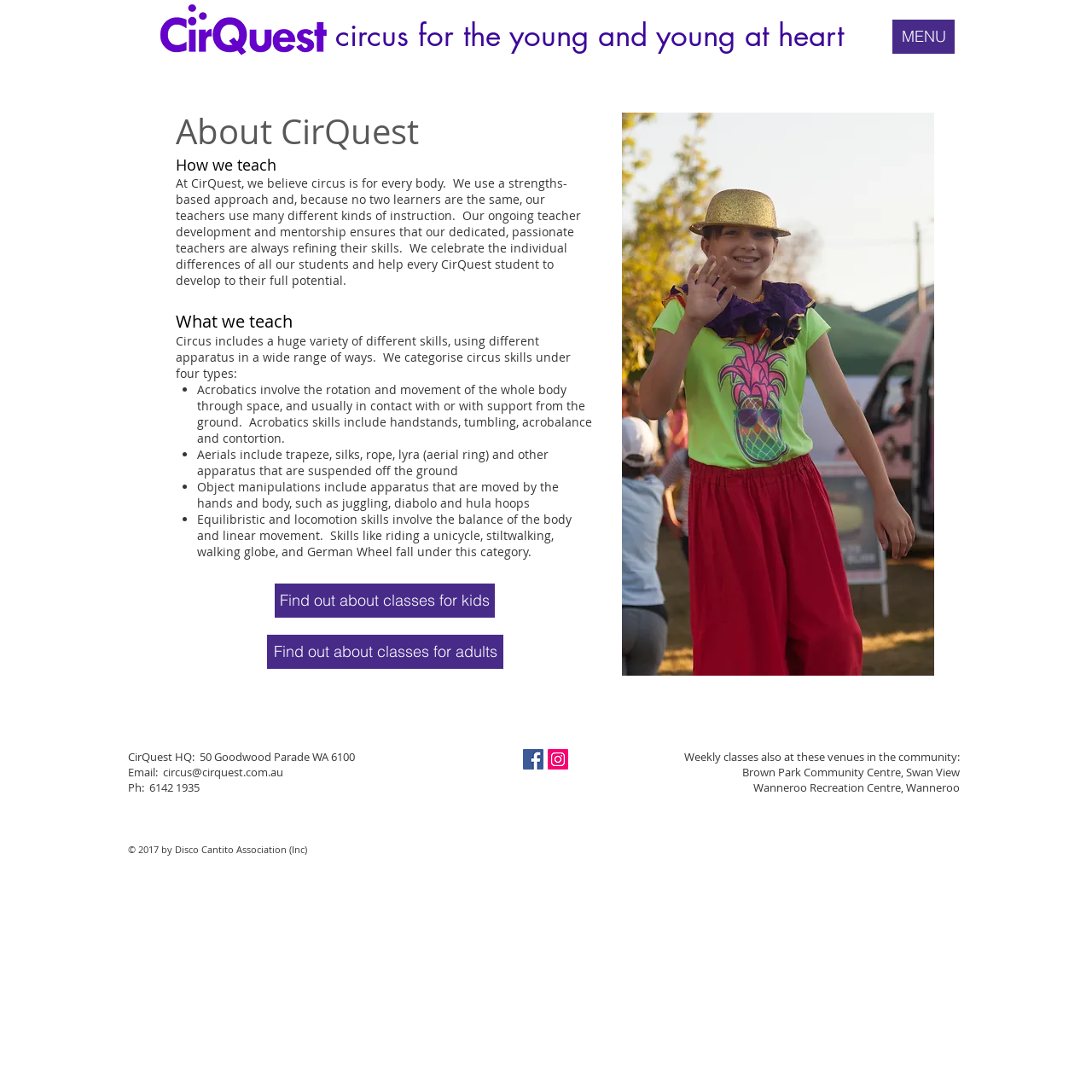From the webpage screenshot, predict the bounding box coordinates (top-left x, top-left y, bottom-right x, bottom-right y) for the UI element described here: circus@cirquest.com.au

[0.149, 0.7, 0.259, 0.714]